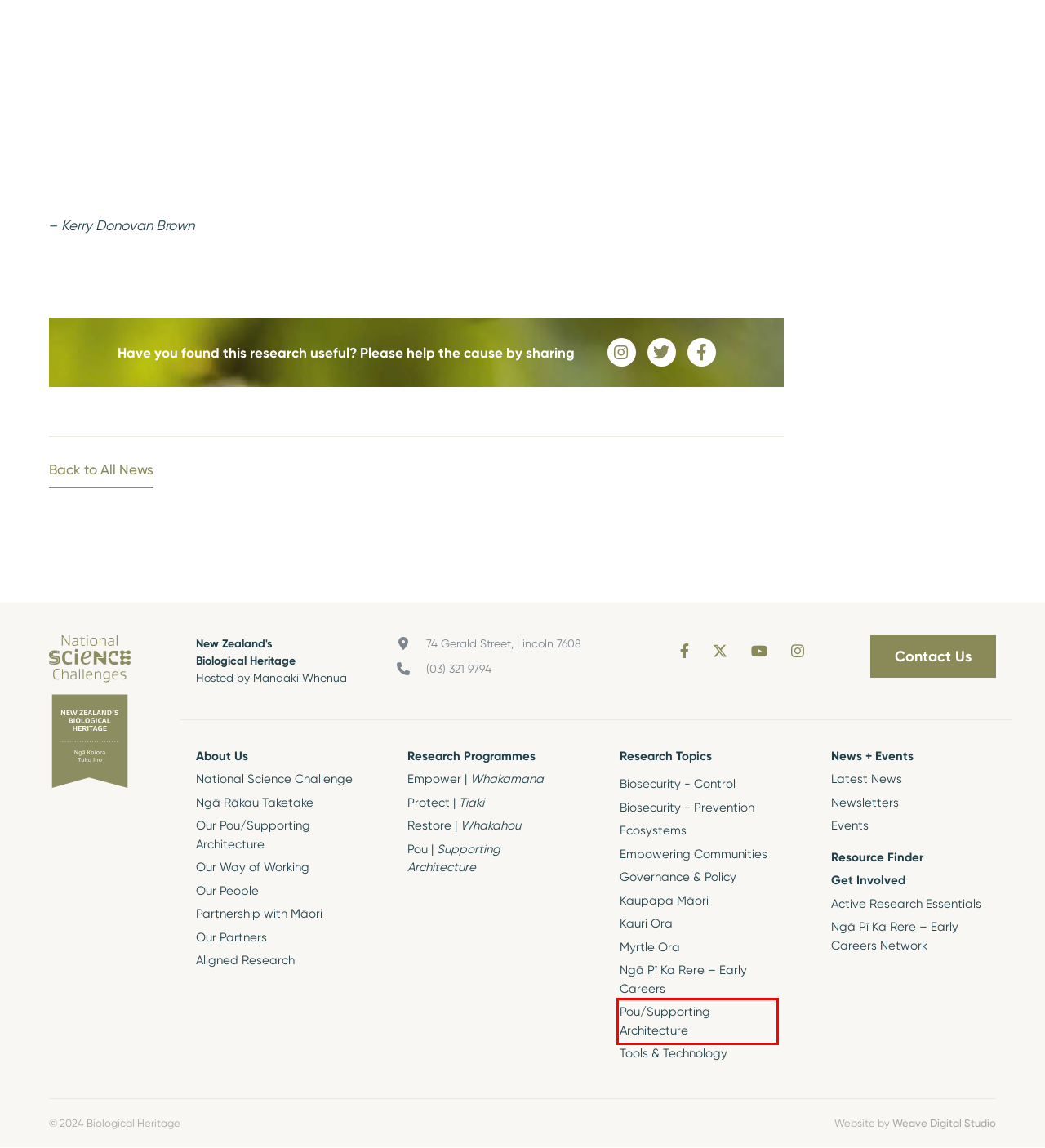You are presented with a screenshot of a webpage that includes a red bounding box around an element. Determine which webpage description best matches the page that results from clicking the element within the red bounding box. Here are the candidates:
A. Our Partners - Biological Heritage NZ
B. Protect – Biological Heritage NZ
C. Biosecurity – Prevention – Biological Heritage NZ
D. Our Way of Working - Biological Heritage NZ
E. National Science Challenge - Biological Heritage NZ
F. Kaupapa Māori – Biological Heritage NZ
G. Pou/Supporting Architecture – Biological Heritage NZ
H. Ecosystems – Biological Heritage NZ

G